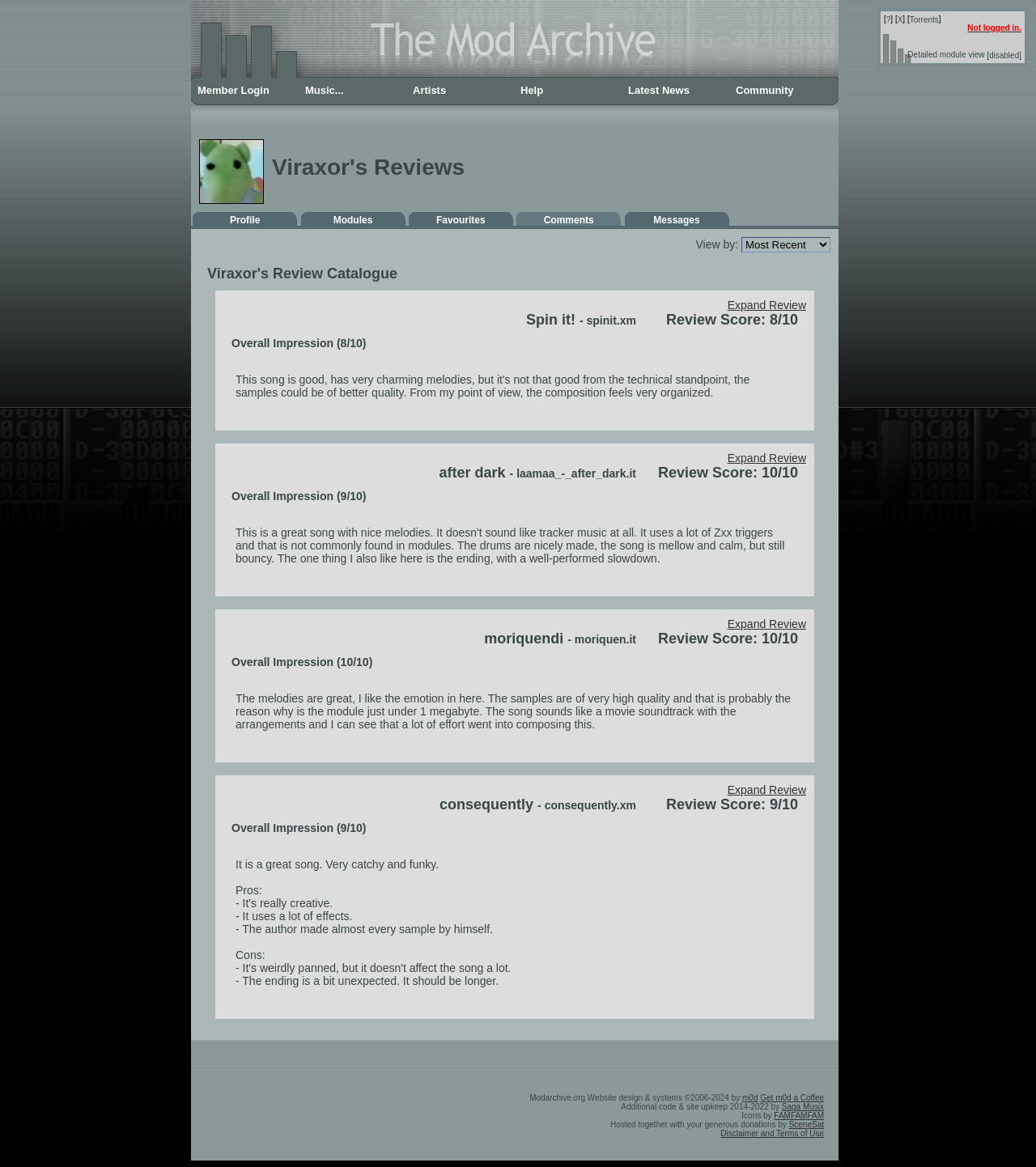Locate the bounding box coordinates of the UI element described by: "Disclaimer and Terms of Use". The bounding box coordinates should consist of four float numbers between 0 and 1, i.e., [left, top, right, bottom].

[0.696, 0.967, 0.795, 0.975]